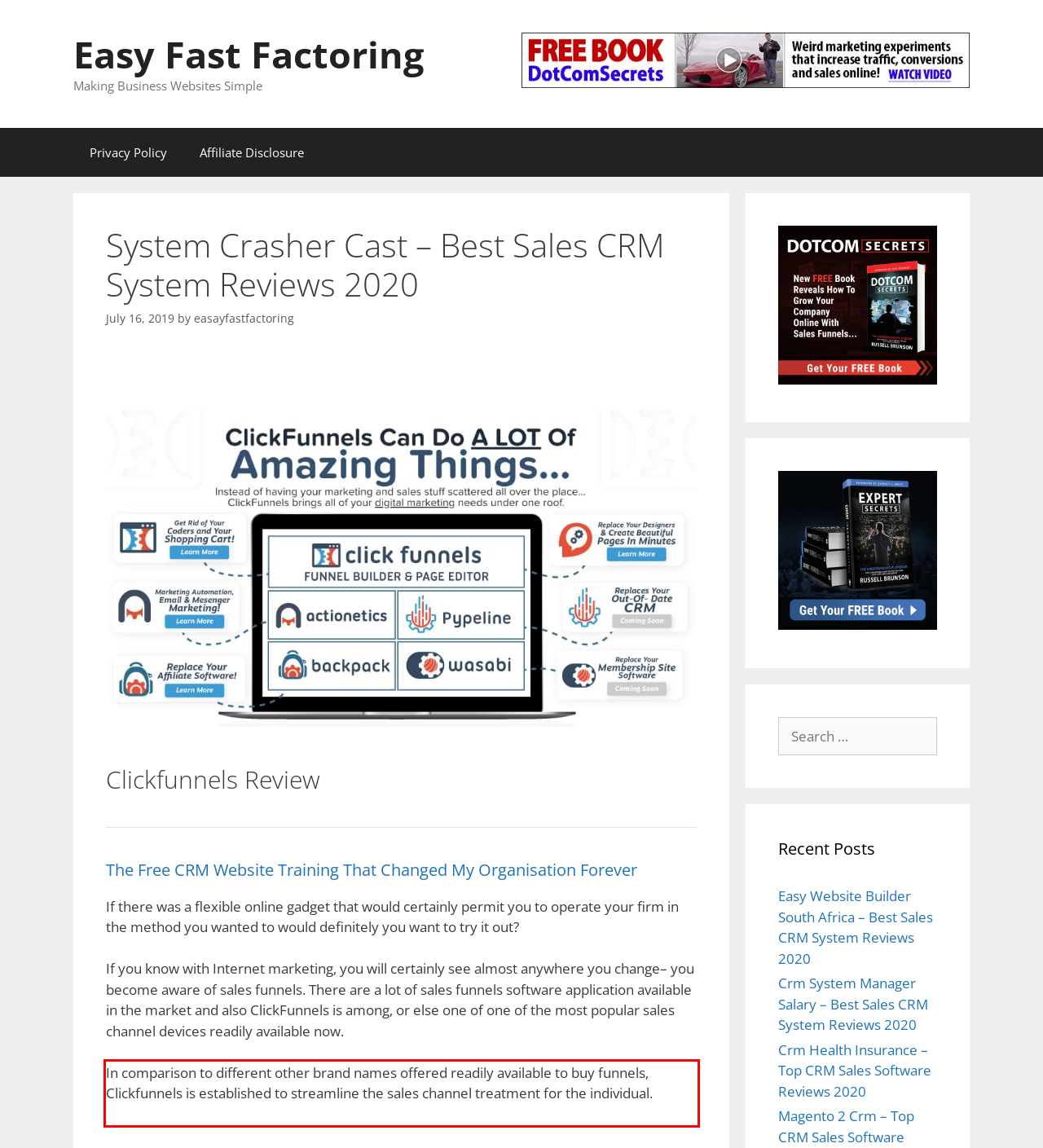Identify and extract the text within the red rectangle in the screenshot of the webpage.

In comparison to different other brand names offered readily available to buy funnels, Clickfunnels is established to streamline the sales channel treatment for the individual. System Crasher Cast